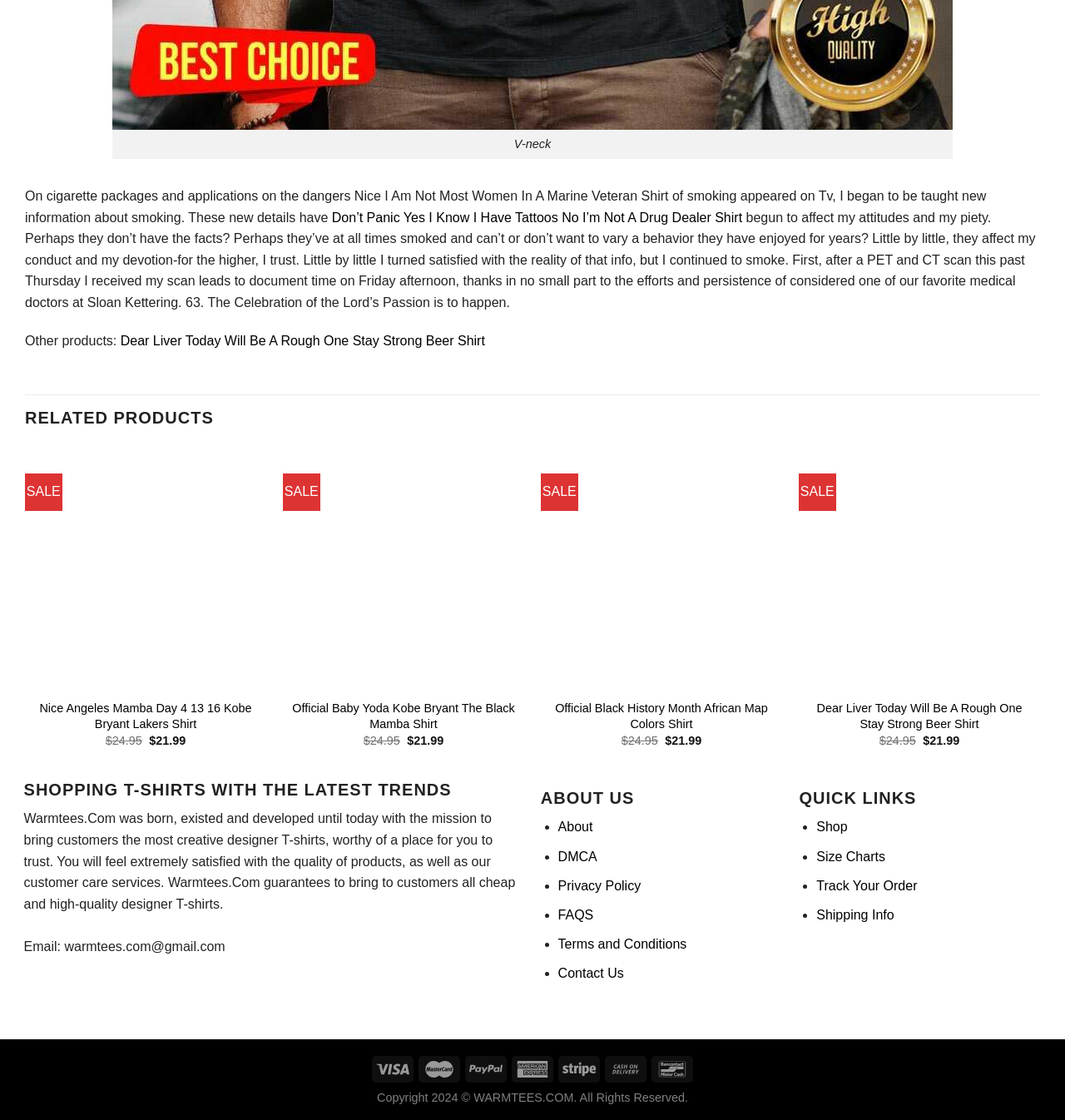Using the webpage screenshot, locate the HTML element that fits the following description and provide its bounding box: "Contact Us".

[0.524, 0.863, 0.586, 0.875]